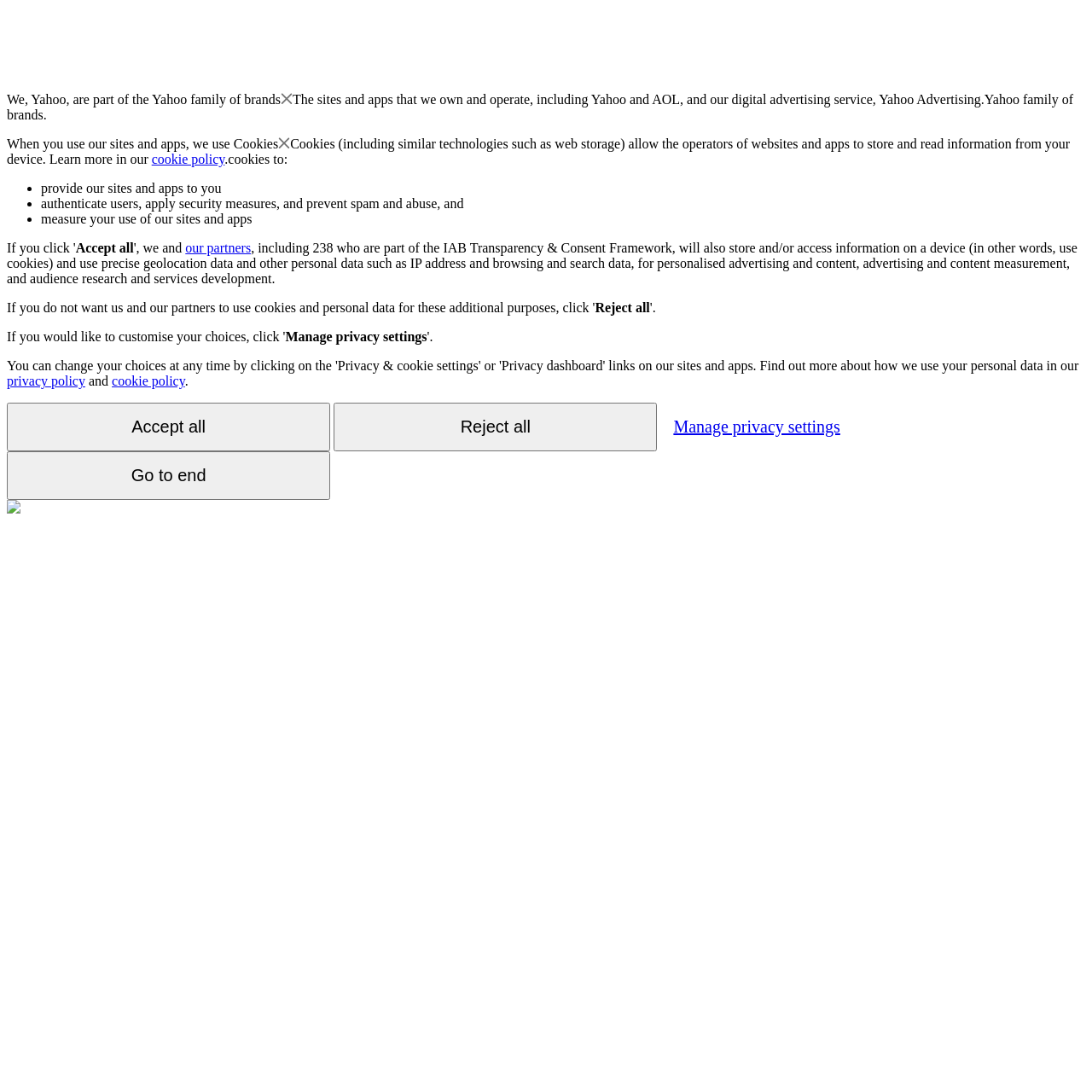Please identify the bounding box coordinates of the element that needs to be clicked to execute the following command: "Click the 'Accept all' button". Provide the bounding box using four float numbers between 0 and 1, formatted as [left, top, right, bottom].

[0.069, 0.22, 0.122, 0.234]